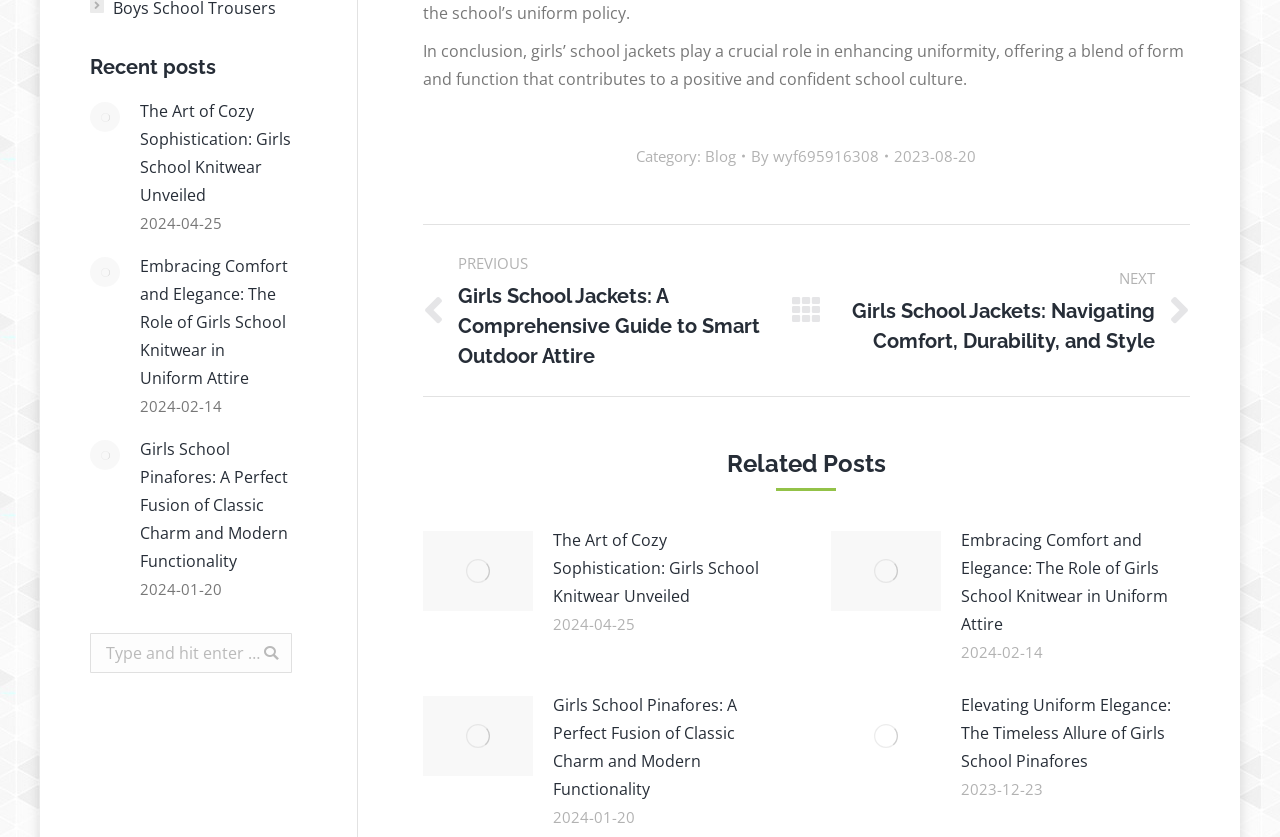Pinpoint the bounding box coordinates of the element to be clicked to execute the instruction: "Read the related post about girls school knitwear".

[0.432, 0.628, 0.61, 0.728]